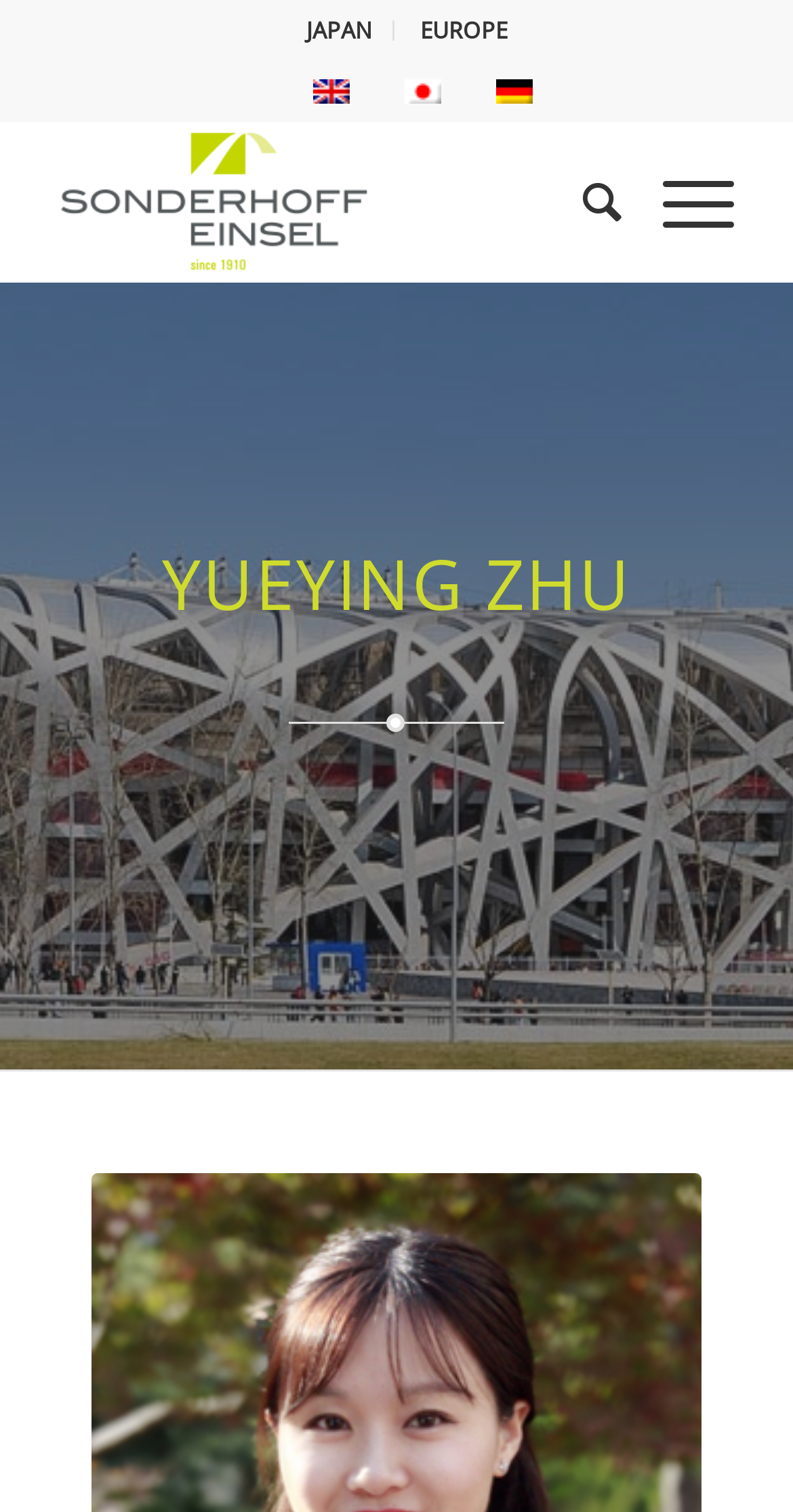What is the name of the person? Using the information from the screenshot, answer with a single word or phrase.

Yueying Zhu